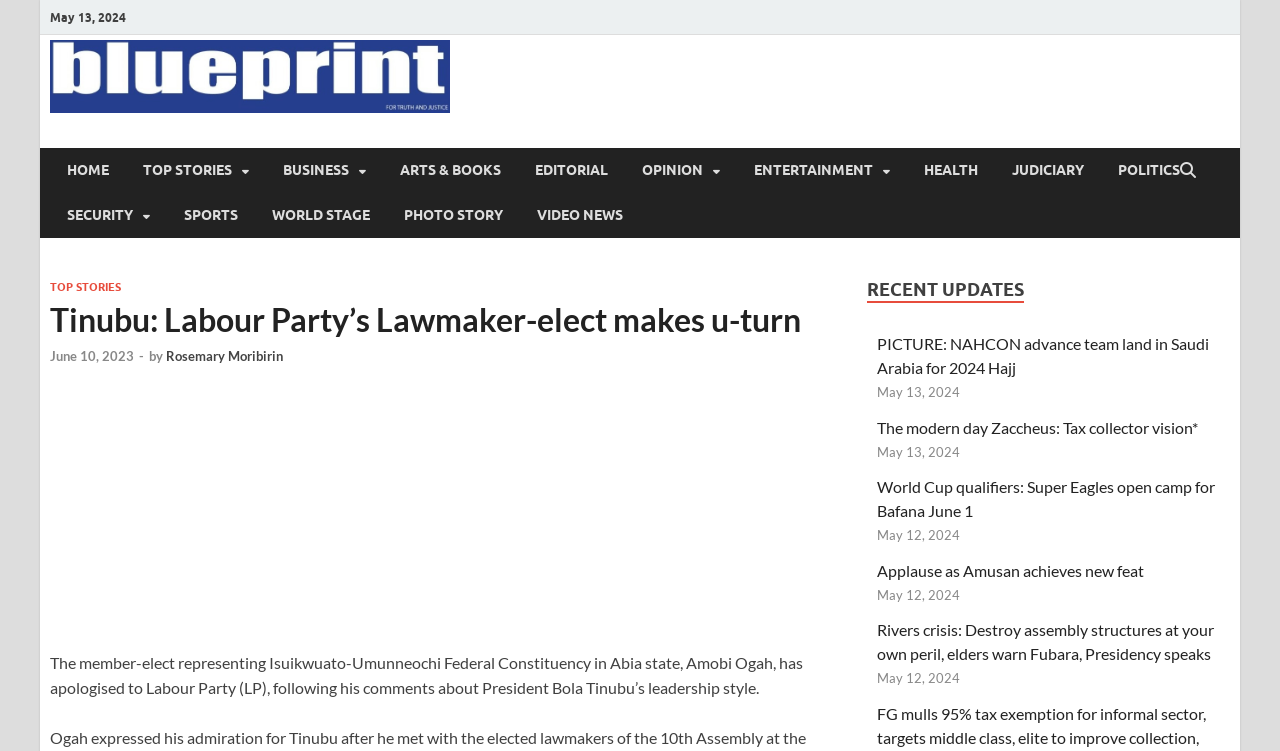Please identify the bounding box coordinates of the element on the webpage that should be clicked to follow this instruction: "Read more about Dr Doug Windsor DC". The bounding box coordinates should be given as four float numbers between 0 and 1, formatted as [left, top, right, bottom].

None